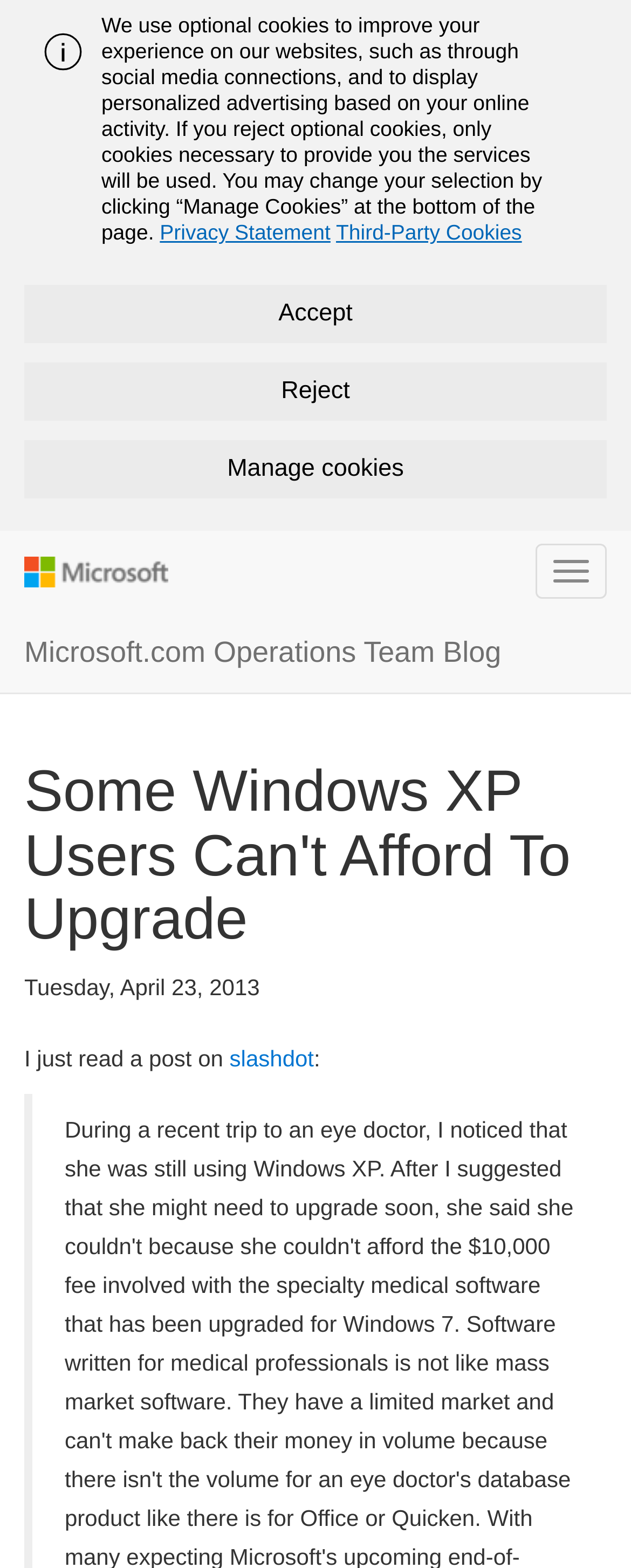Find the UI element described as: "Manage cookies" and predict its bounding box coordinates. Ensure the coordinates are four float numbers between 0 and 1, [left, top, right, bottom].

[0.038, 0.281, 0.962, 0.318]